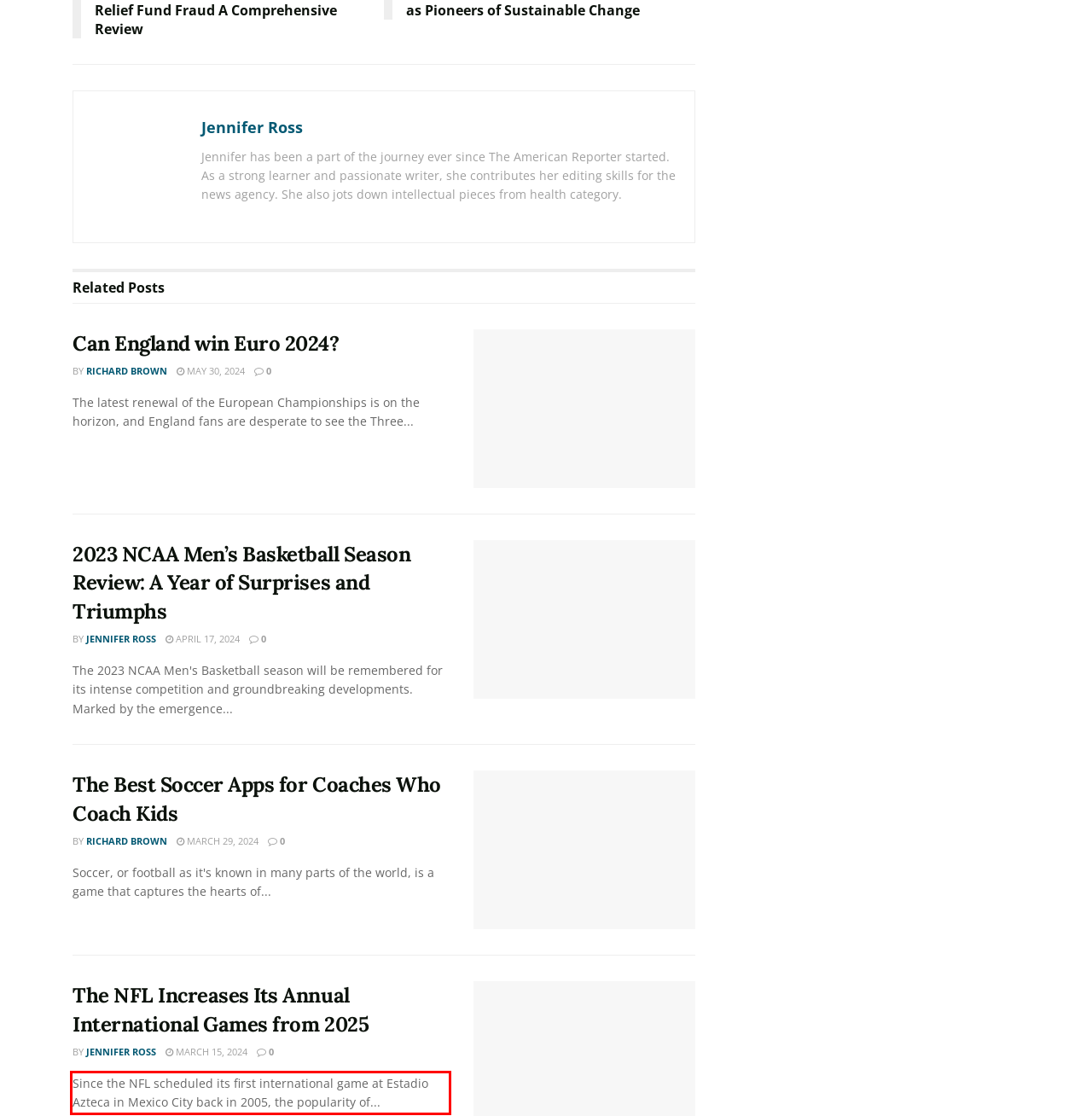Examine the webpage screenshot, find the red bounding box, and extract the text content within this marked area.

Since the NFL scheduled its first international game at Estadio Azteca in Mexico City back in 2005, the popularity of...